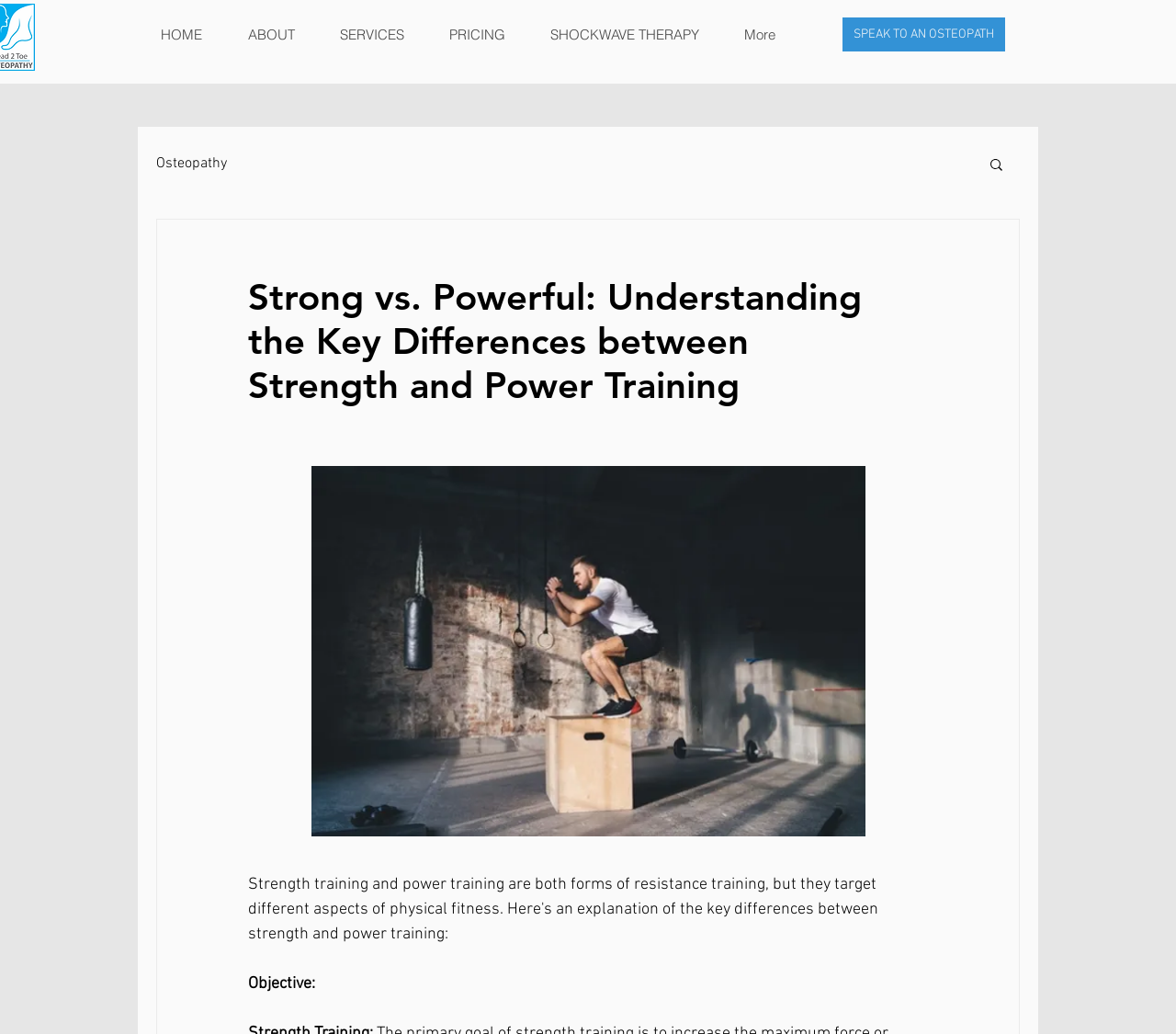Locate the coordinates of the bounding box for the clickable region that fulfills this instruction: "speak to an osteopath".

[0.716, 0.016, 0.855, 0.051]